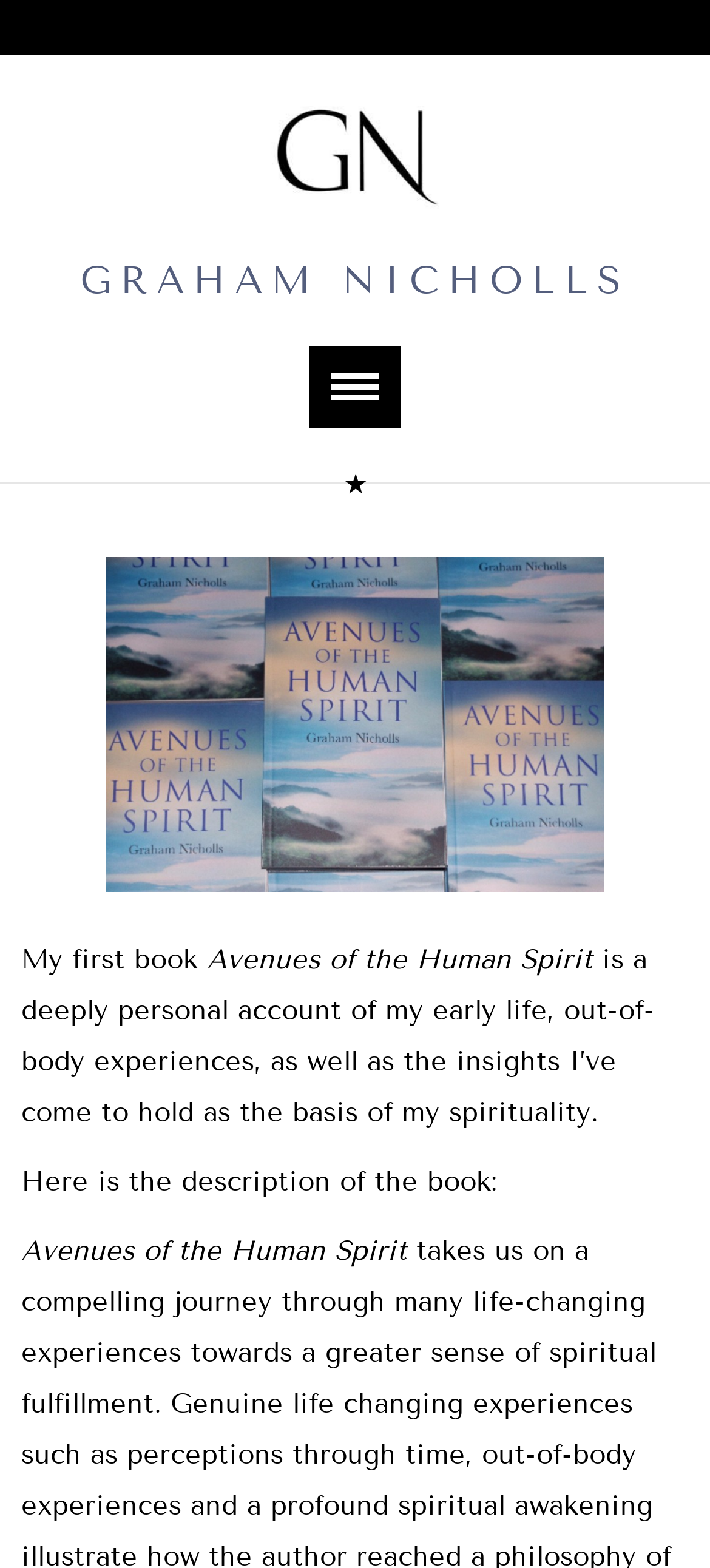What is the title of the book?
Craft a detailed and extensive response to the question.

The title of the book is mentioned in the StaticText element, which provides a description of the book. The text mentions 'Avenues of the Human Spirit' as the title of the book.